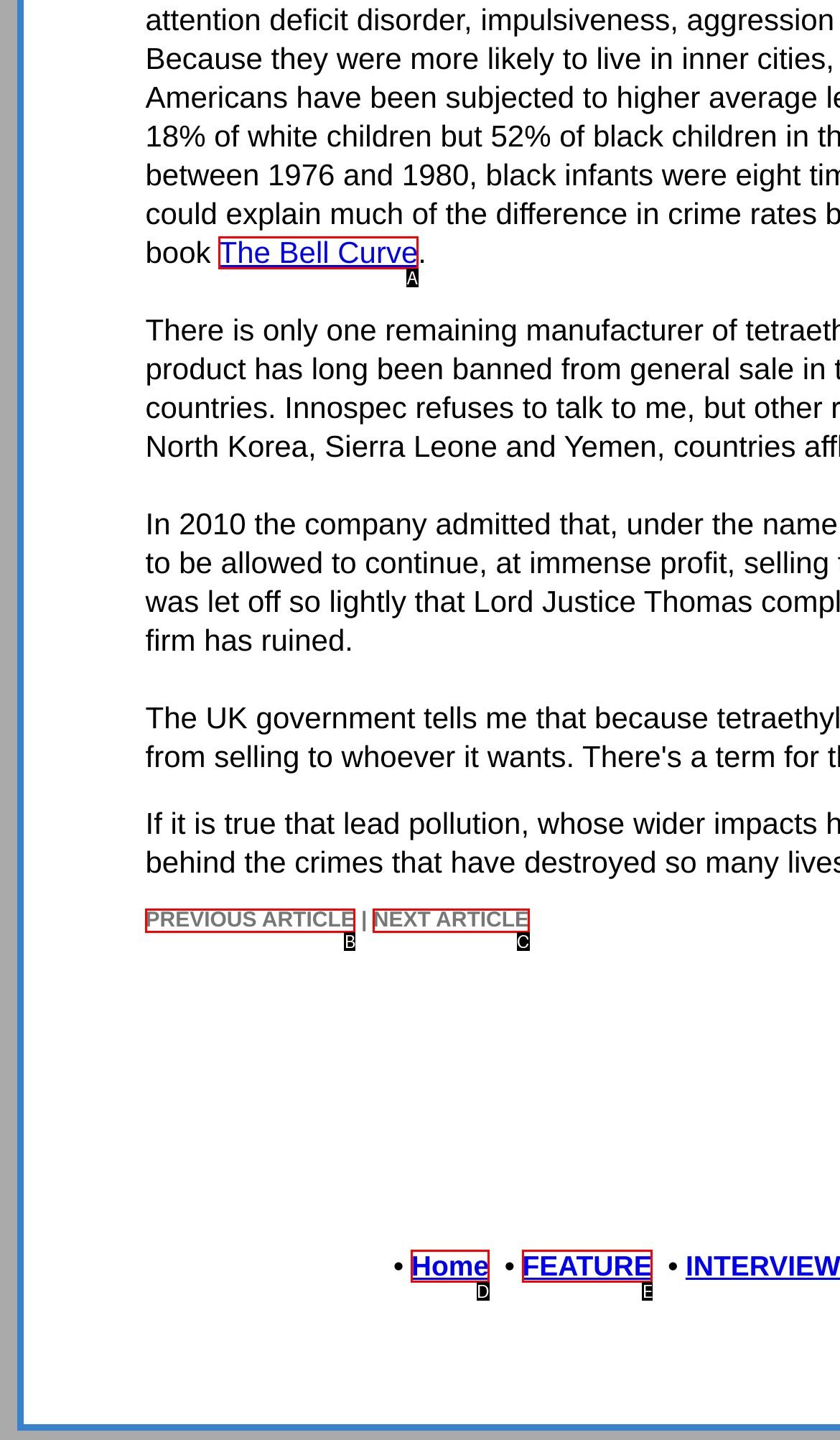Identify the bounding box that corresponds to: Home
Respond with the letter of the correct option from the provided choices.

D